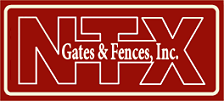Provide a single word or phrase answer to the question: 
What font style is used for the logo?

Bold white font